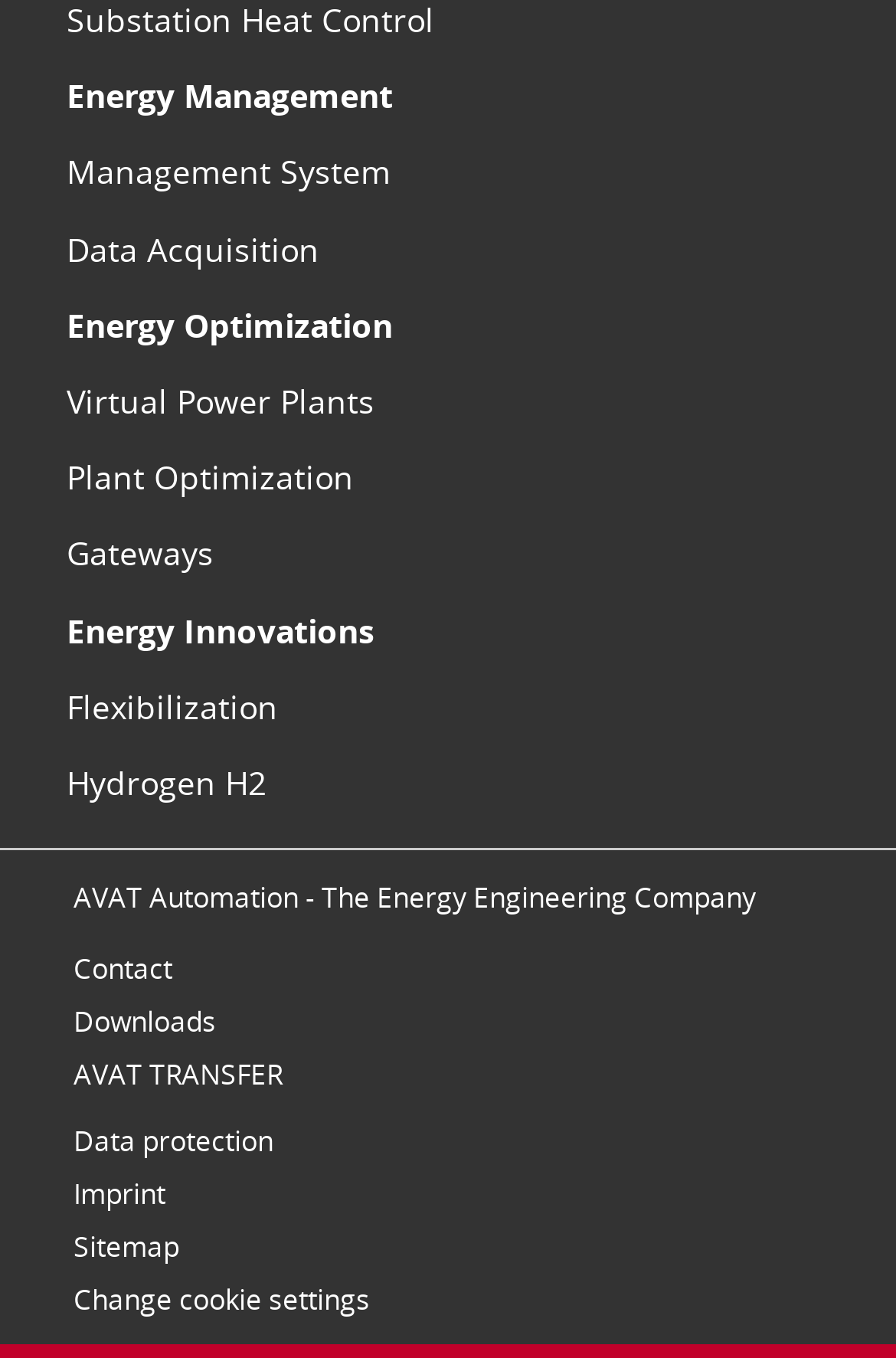Answer briefly with one word or phrase:
How many links are in the bottom section?

7